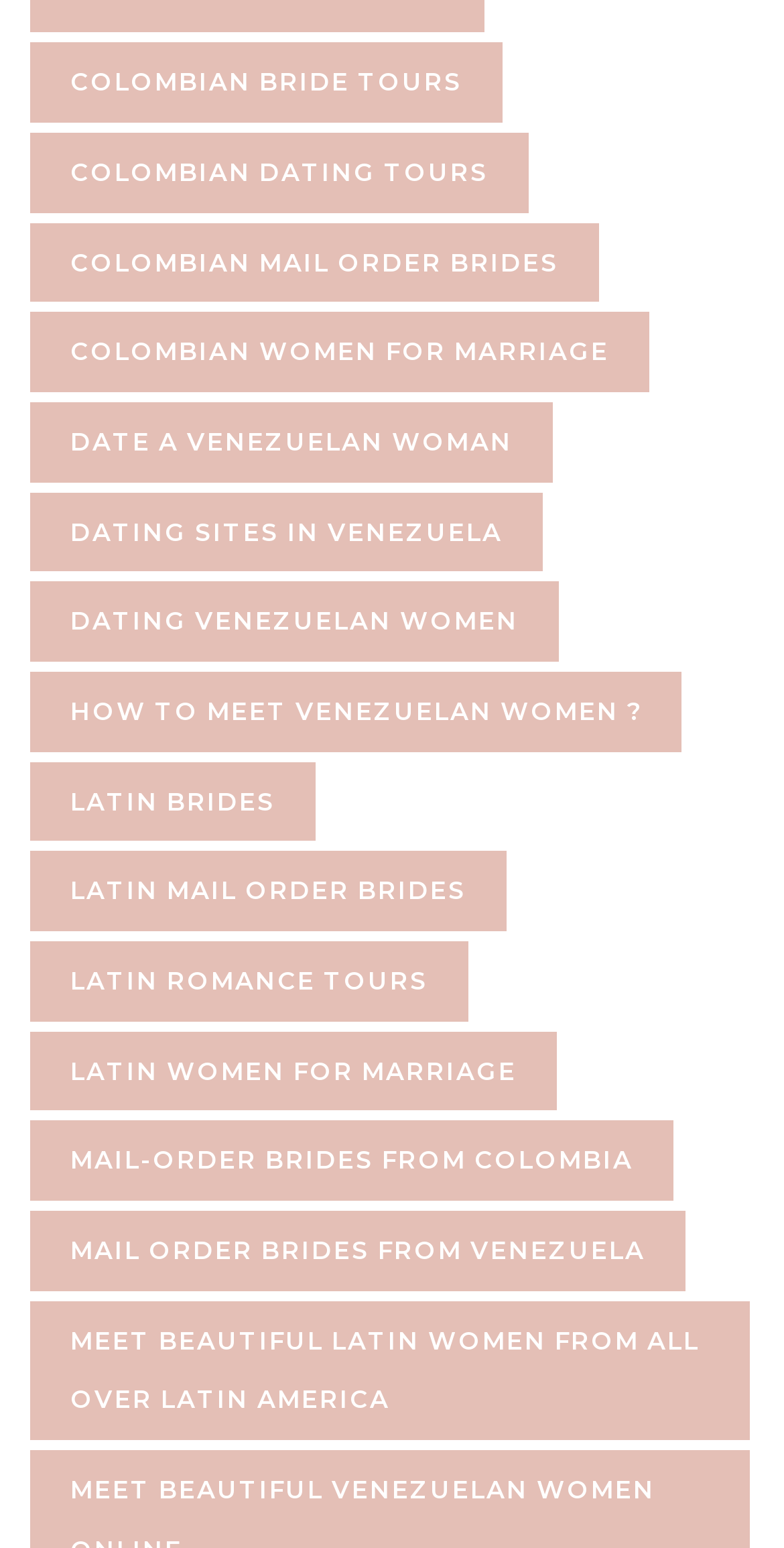Given the description of a UI element: "Colombian Dating Tours", identify the bounding box coordinates of the matching element in the webpage screenshot.

[0.038, 0.086, 0.674, 0.137]